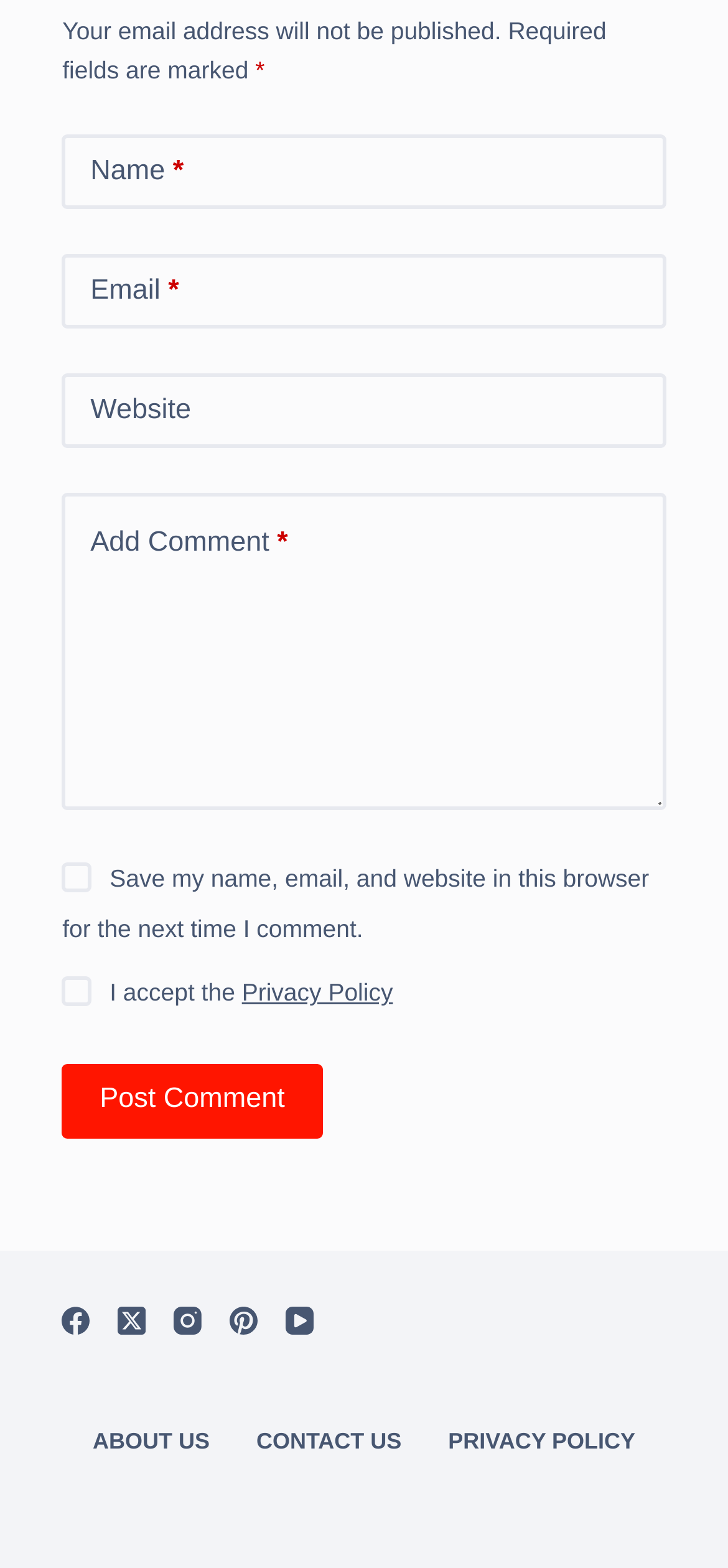Please identify the coordinates of the bounding box that should be clicked to fulfill this instruction: "Input your email".

[0.086, 0.162, 0.914, 0.21]